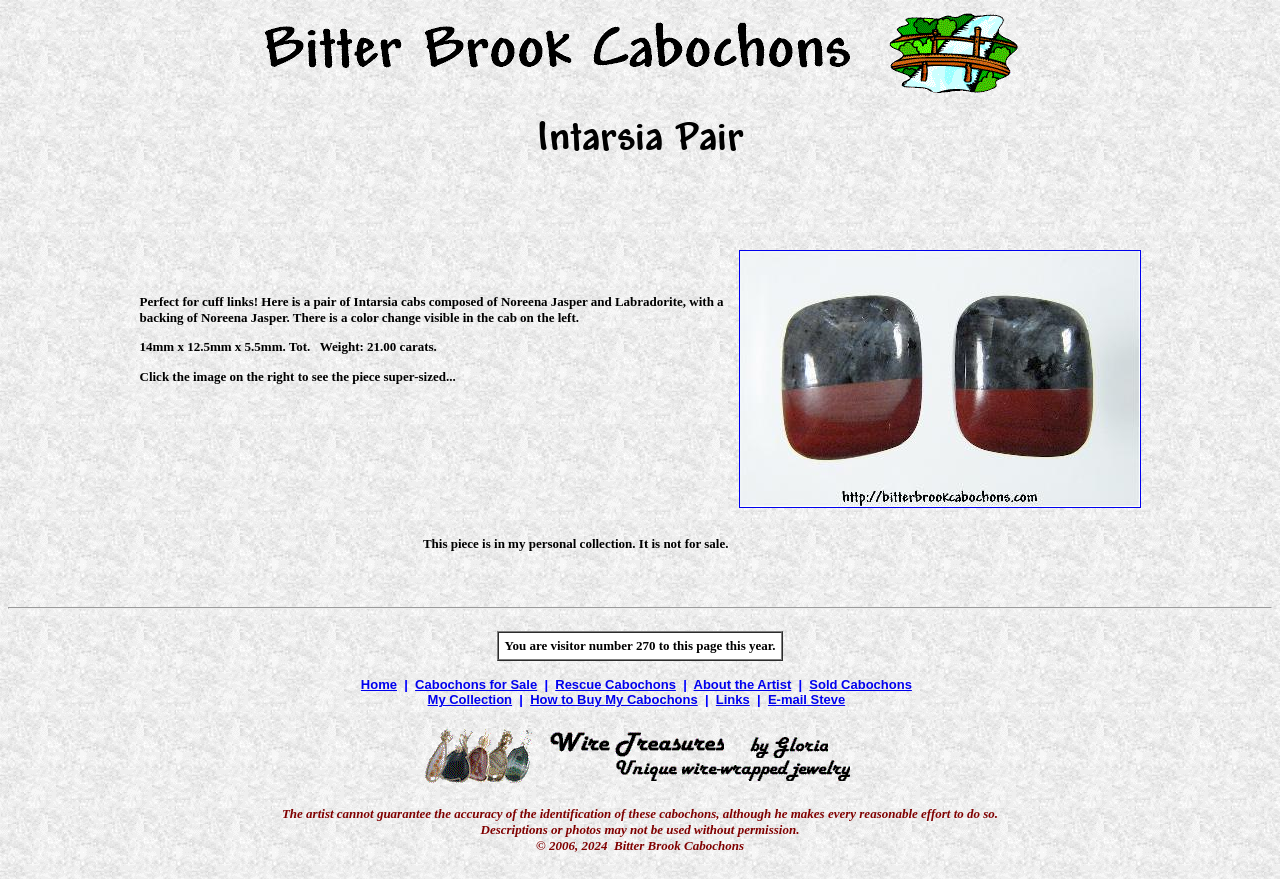What is the message displayed at the bottom of the page?
Using the image as a reference, answer with just one word or a short phrase.

Copyright information